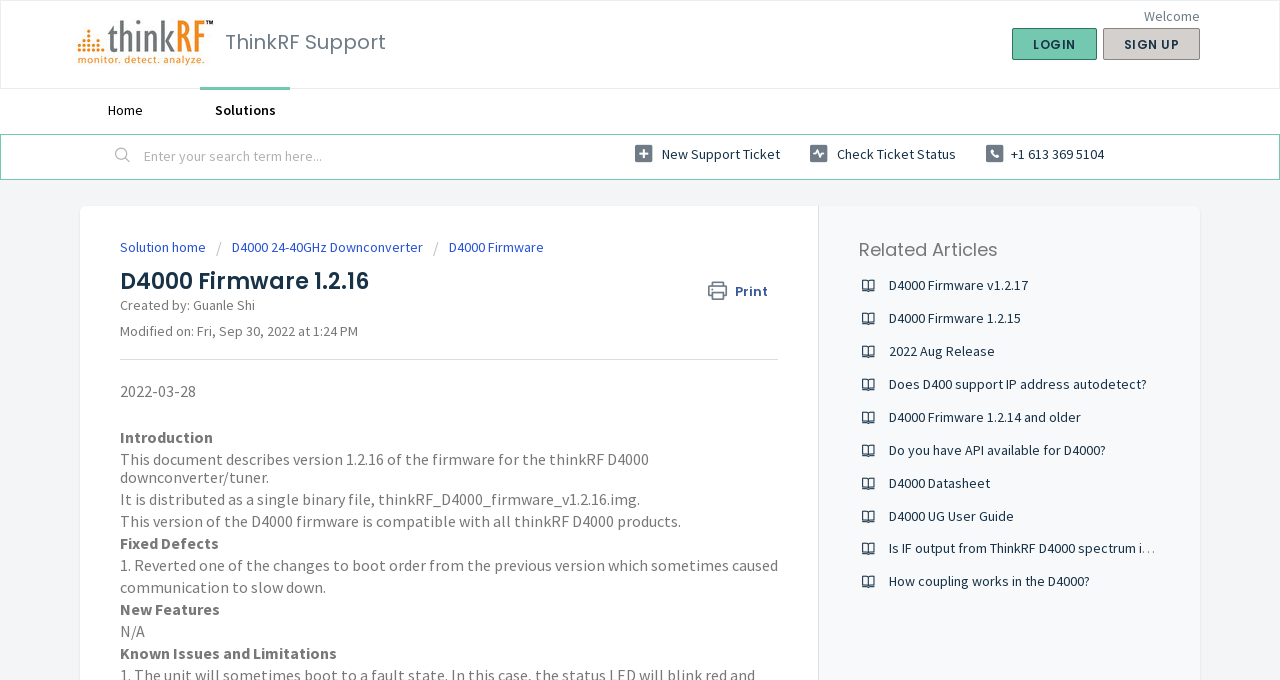Please indicate the bounding box coordinates for the clickable area to complete the following task: "Search for something". The coordinates should be specified as four float numbers between 0 and 1, i.e., [left, top, right, bottom].

[0.088, 0.201, 0.105, 0.26]